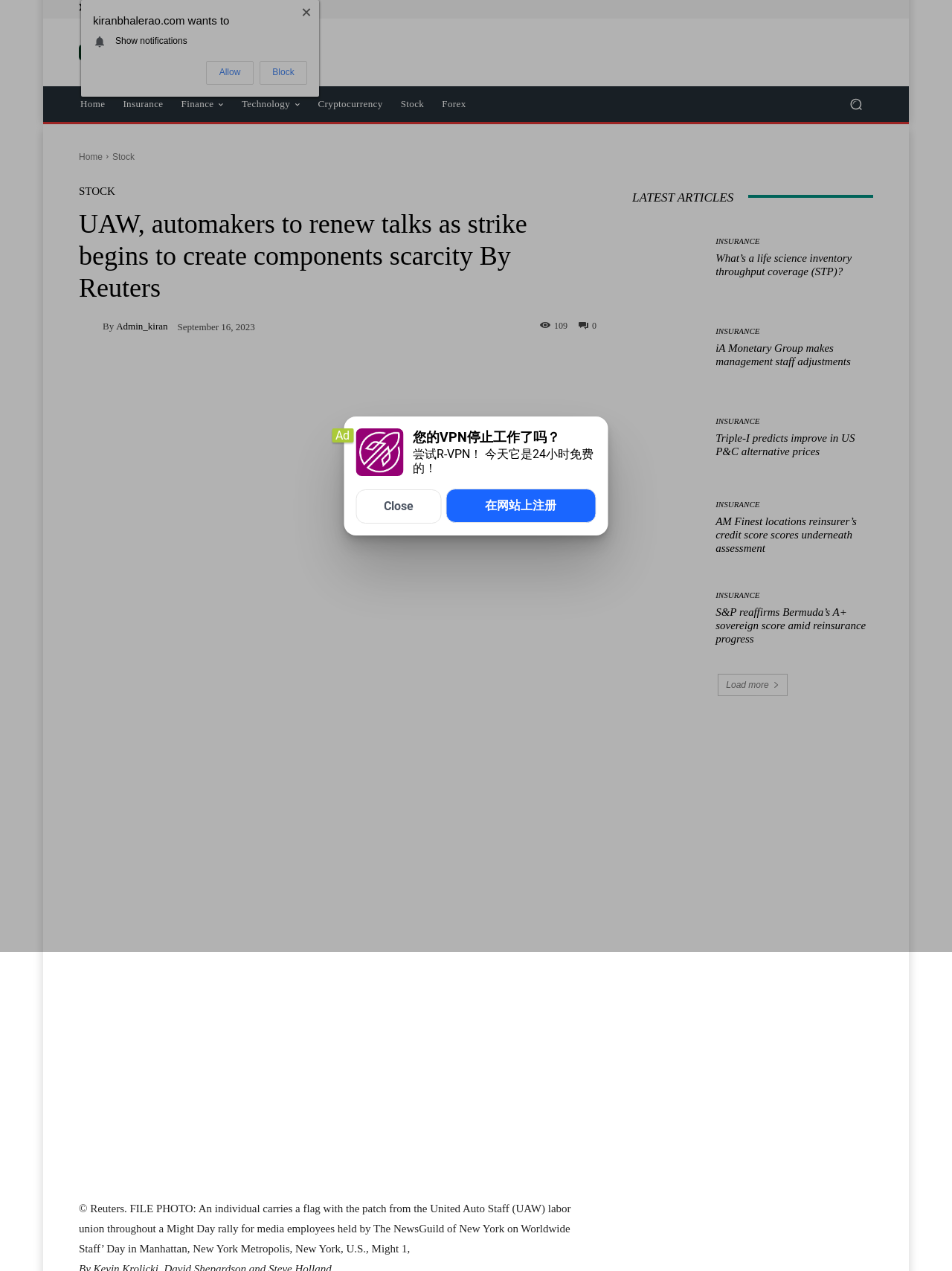Based on the visual content of the image, answer the question thoroughly: What is the name of the author of the article?

I found the name of the author by looking at the link element next to the article title, which says 'admin_kiran'.